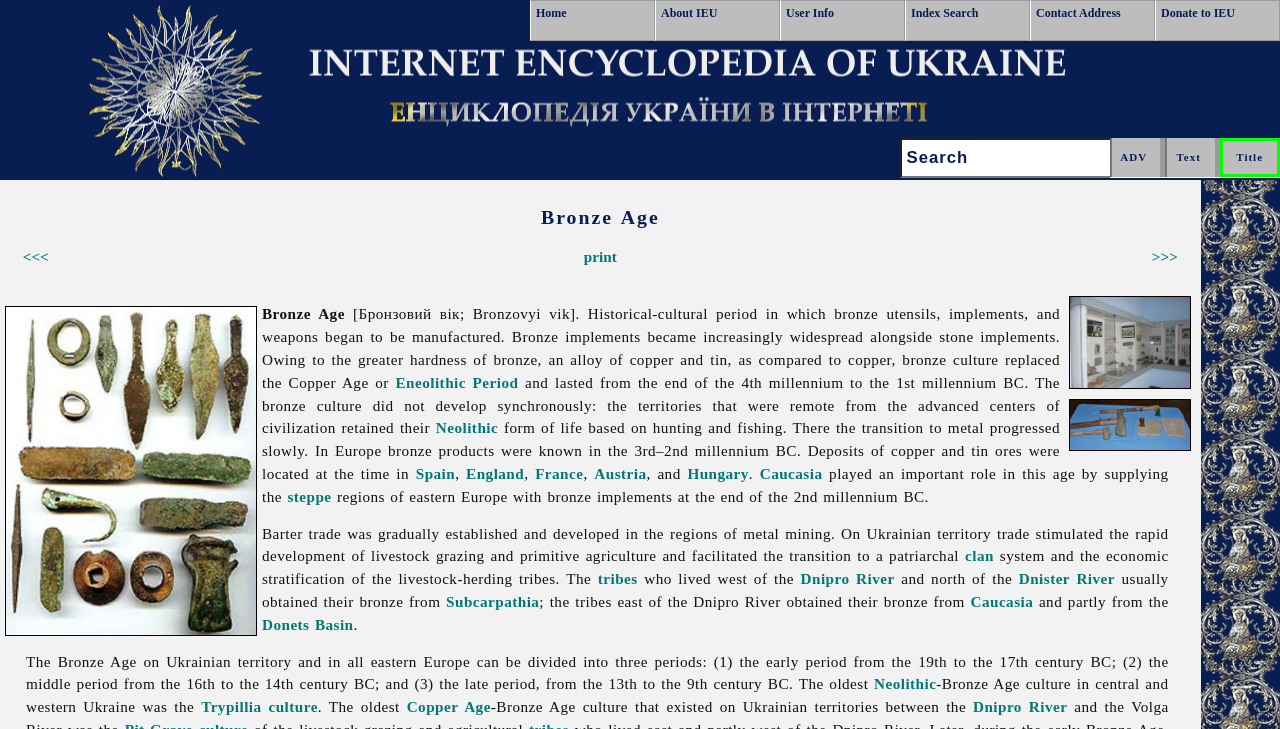What is the name of the museum mentioned on the webpage?
Please use the image to provide an in-depth answer to the question.

The webpage mentions the Uman Regional Studies Museum in the context of an image caption, indicating that the museum is relevant to the topic of the Bronze Age.